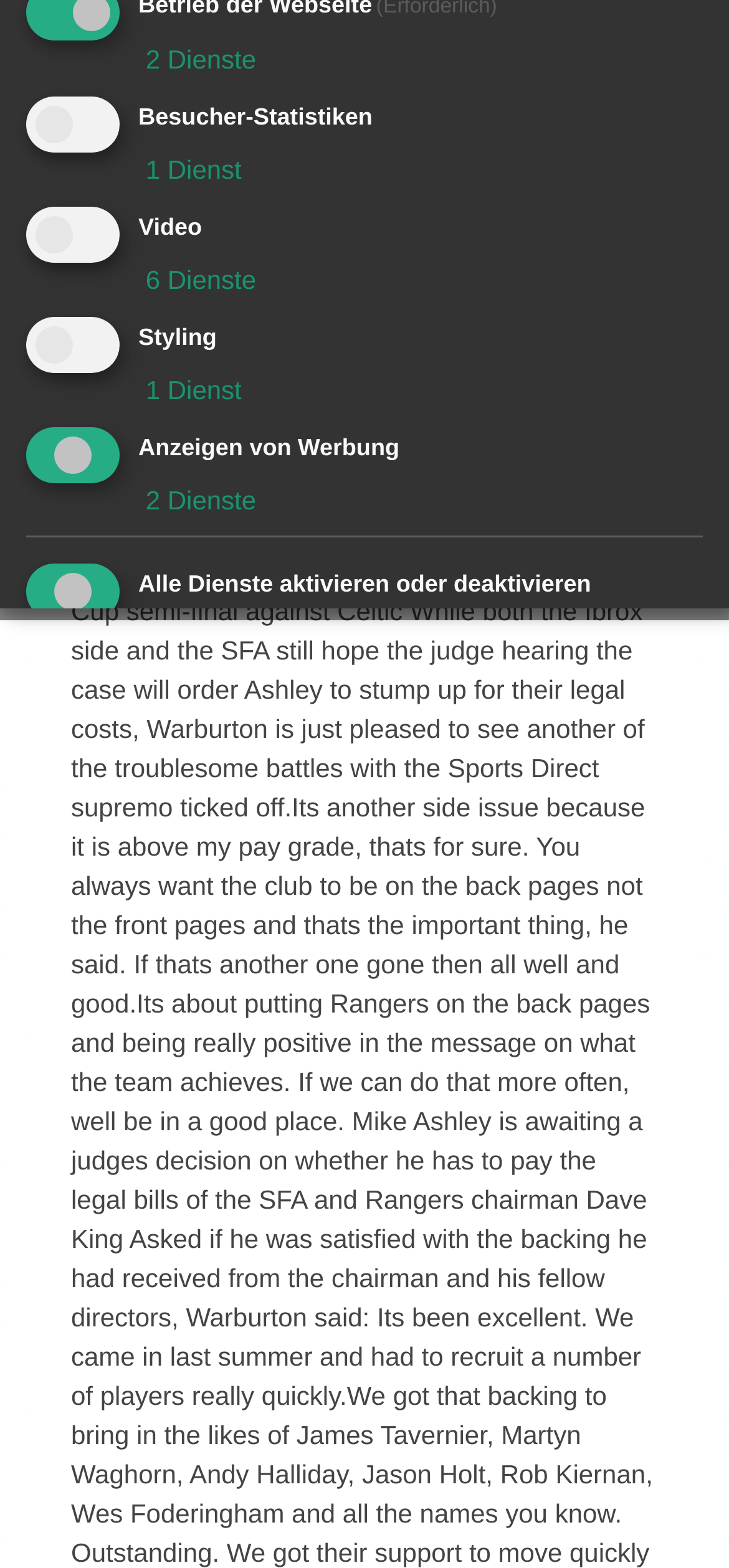Determine the bounding box coordinates in the format (top-left x, top-left y, bottom-right x, bottom-right y). Ensure all values are floating point numbers between 0 and 1. Identify the bounding box of the UI element described by: parent_node: Anzeigen von Werbung aria-describedby="purpose-item-advertising-description"

[0.036, 0.272, 0.164, 0.308]